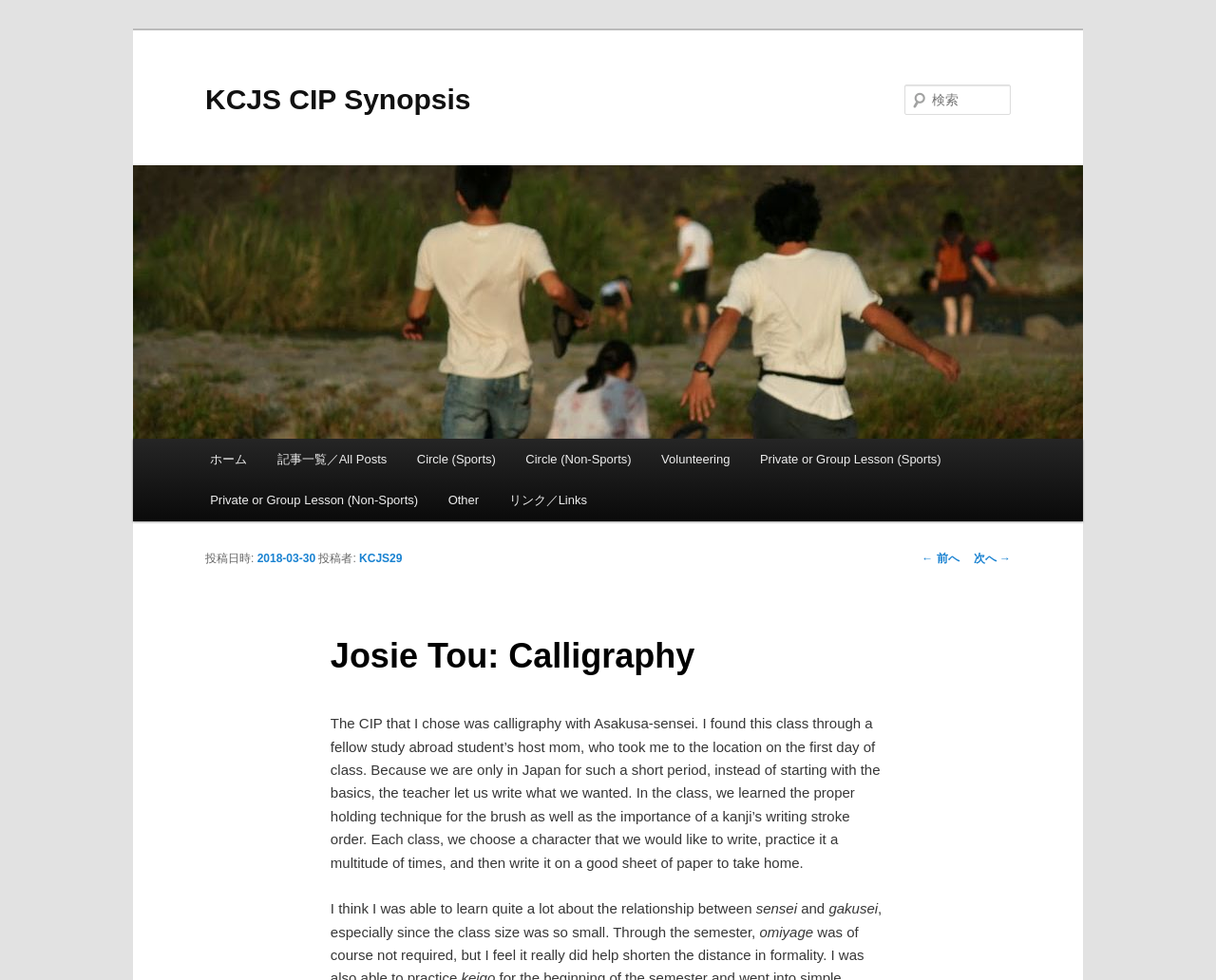Using the provided element description: "メインコンテンツへ移動", determine the bounding box coordinates of the corresponding UI element in the screenshot.

[0.169, 0.448, 0.326, 0.496]